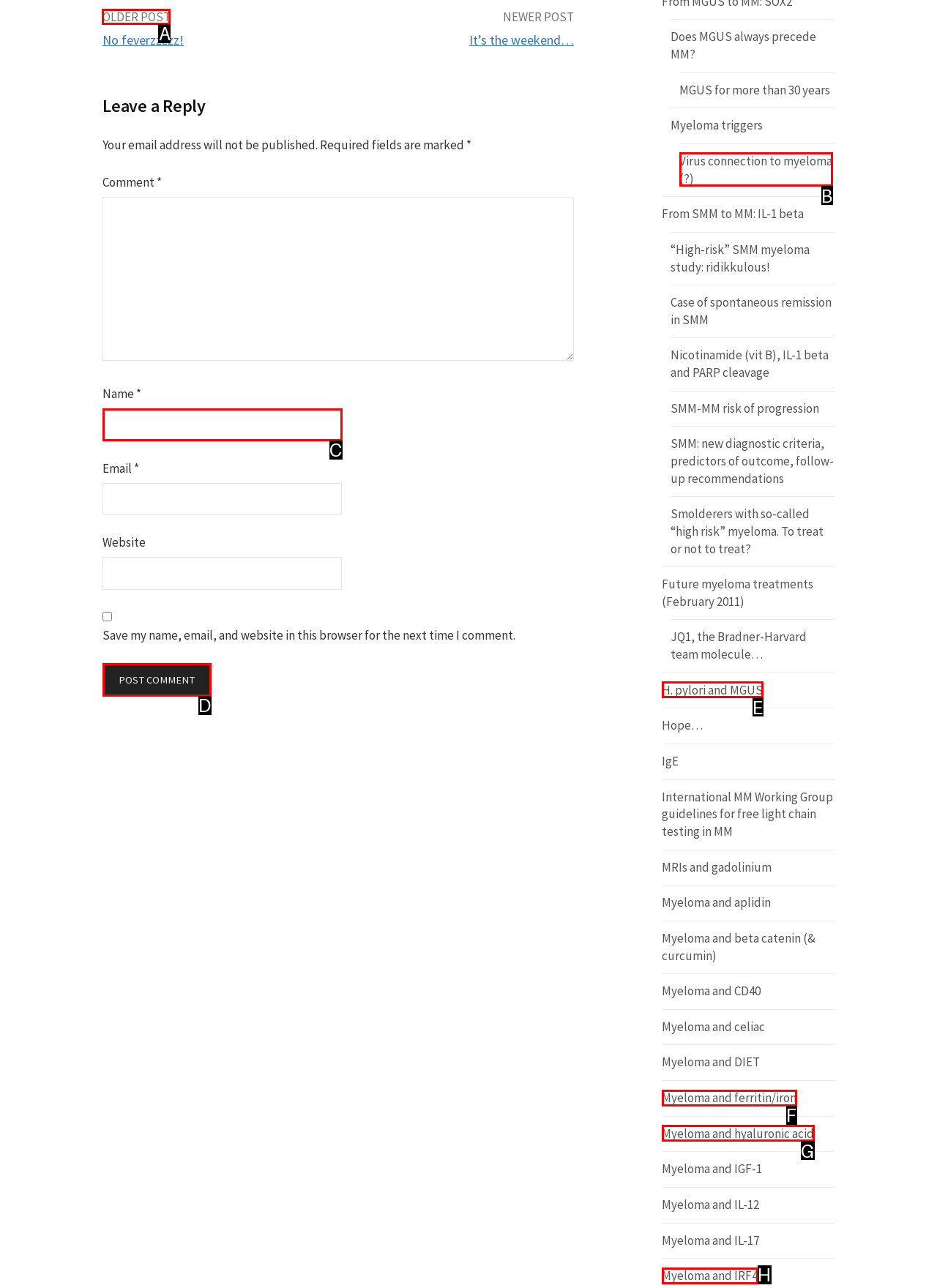What option should I click on to execute the task: Click on the 'OLDER POST' link? Give the letter from the available choices.

A